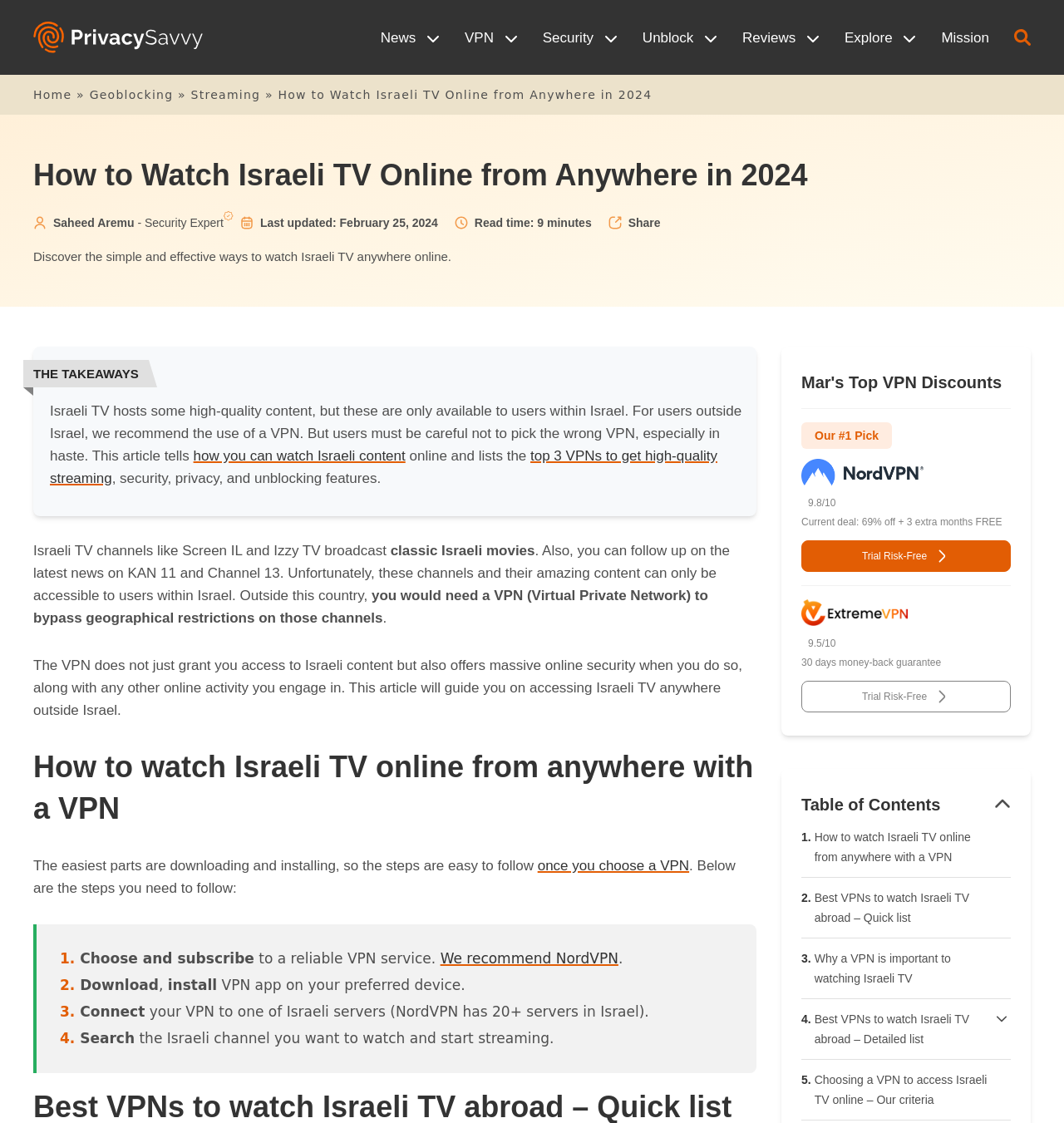How long is the money-back guarantee for ExtremeVPN?
Respond with a short answer, either a single word or a phrase, based on the image.

30 days